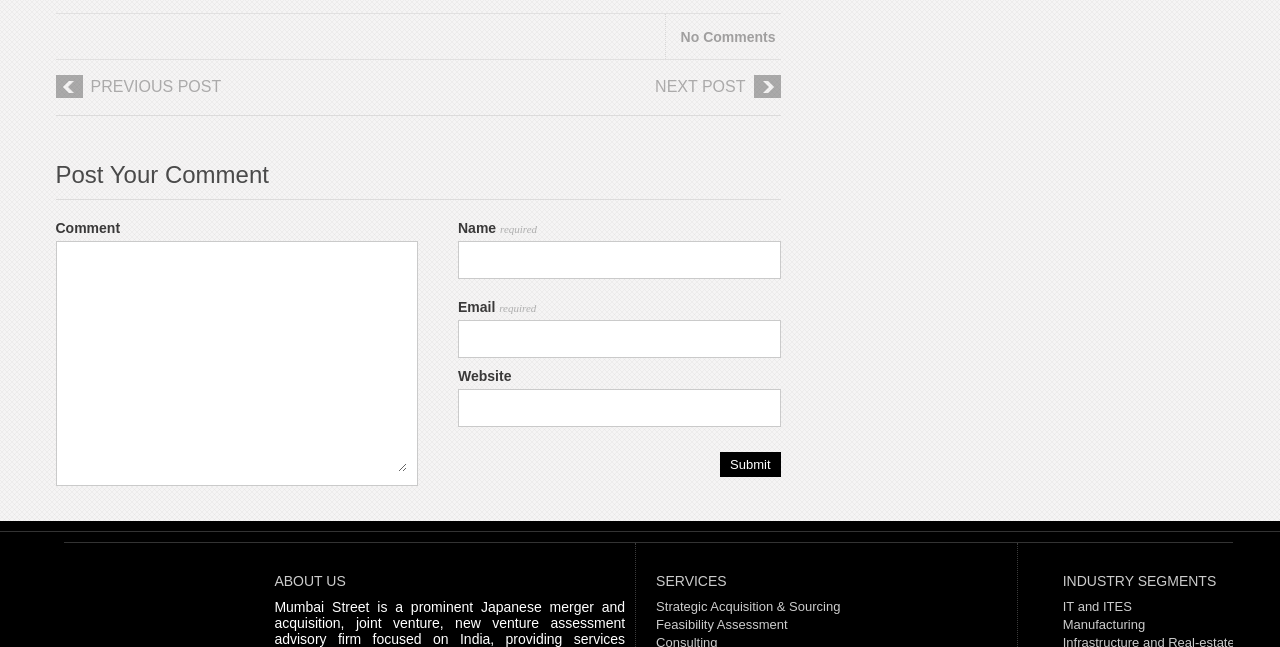Respond concisely with one word or phrase to the following query:
What is the navigation option above 'Post Your Comment'?

Previous Post, Next Post